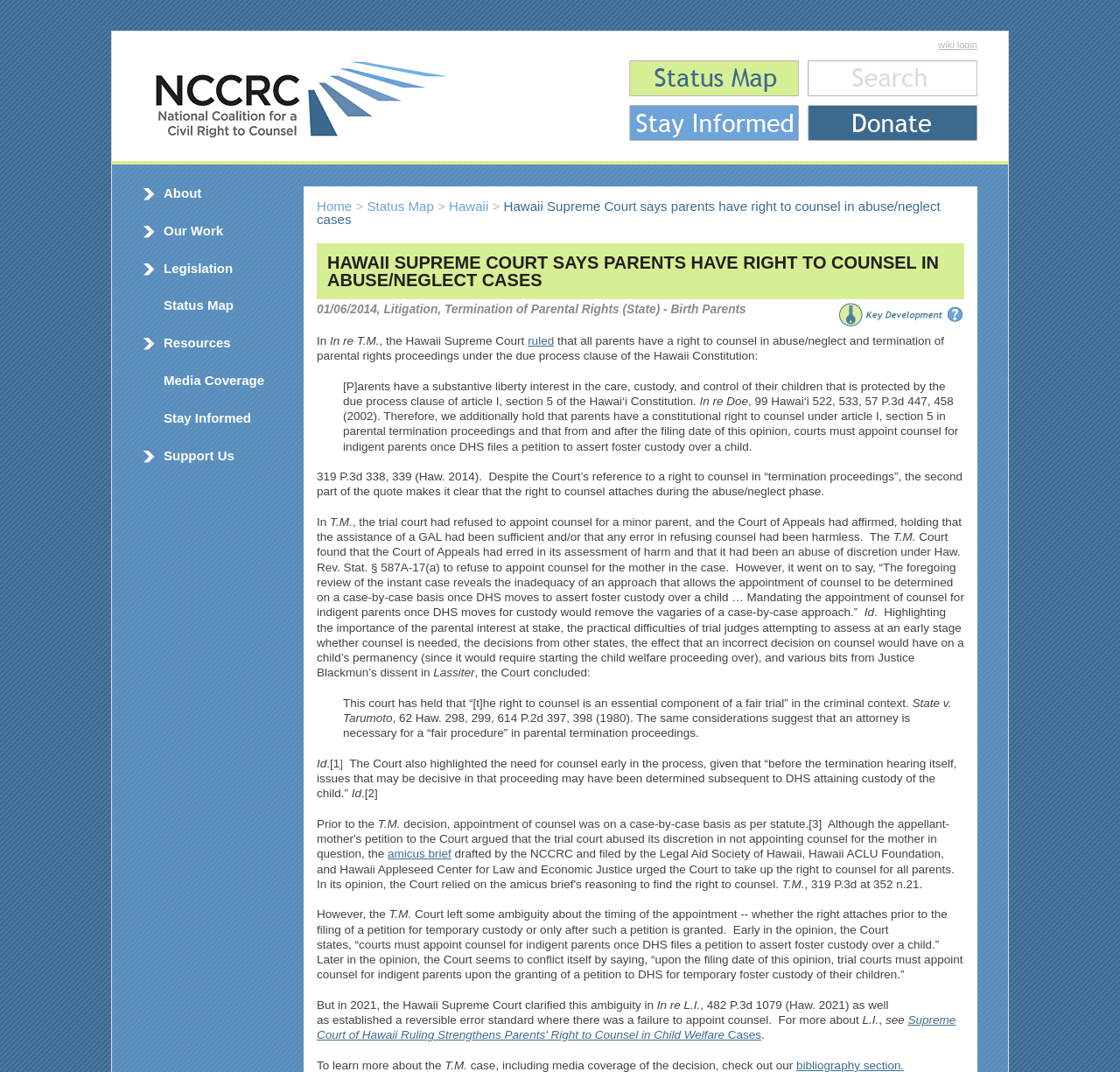What is the role of the GAL?
Examine the webpage screenshot and provide an in-depth answer to the question.

According to the webpage, the GAL (Guardian Ad Litem) was deemed sufficient assistance in the trial court, but the Court of Appeals erred in its assessment of harm and the Hawaii Supreme Court ruled that it was an abuse of discretion to refuse to appoint counsel for the mother in the case.